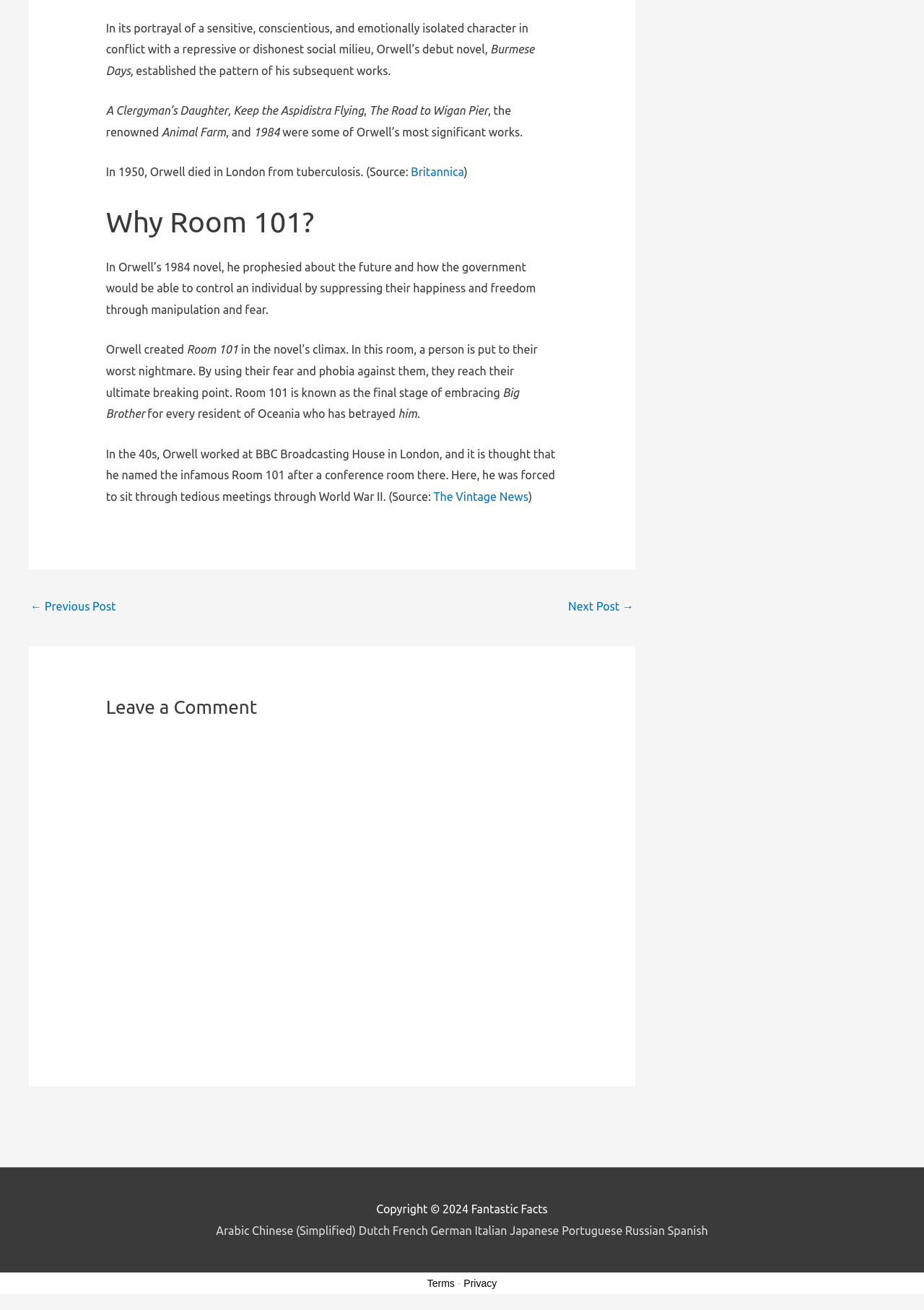Using the provided element description "French", determine the bounding box coordinates of the UI element.

[0.425, 0.934, 0.466, 0.944]